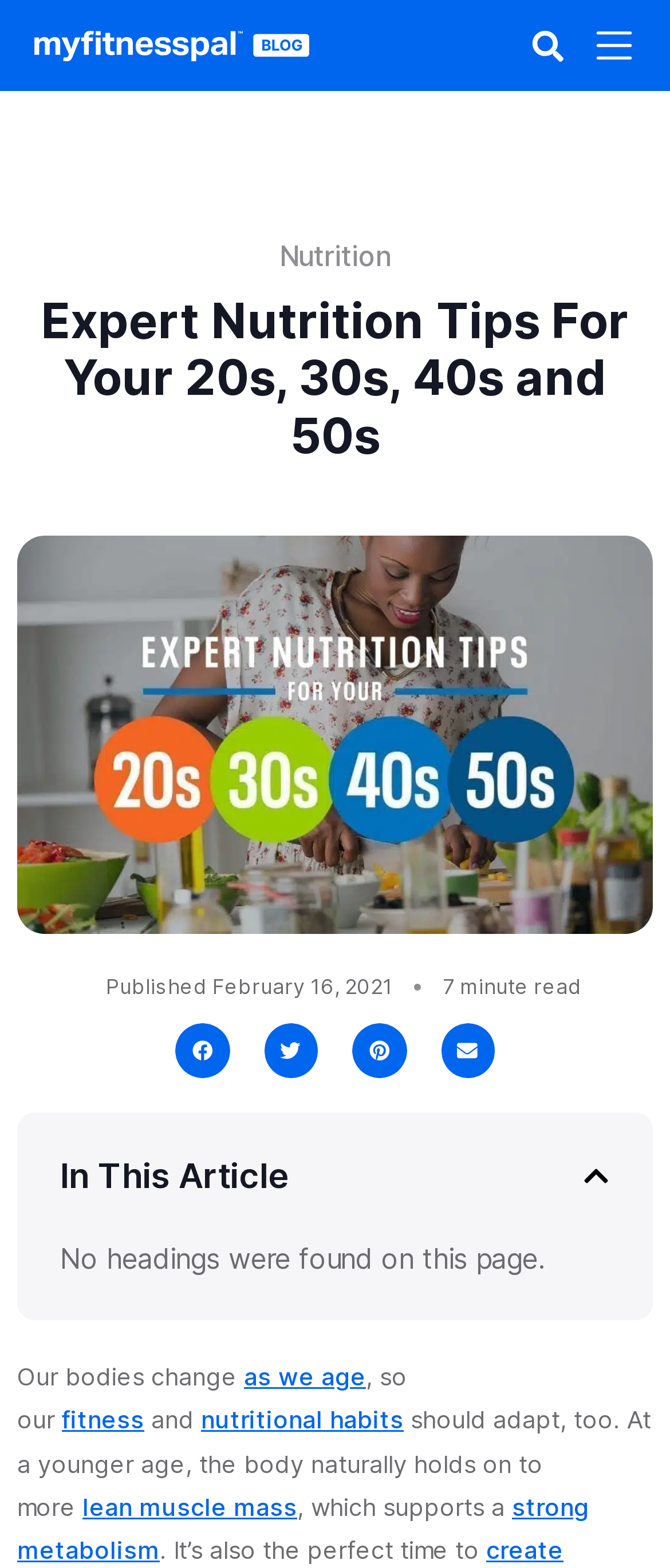Kindly provide the bounding box coordinates of the section you need to click on to fulfill the given instruction: "Search for something".

[0.487, 0.011, 0.859, 0.047]